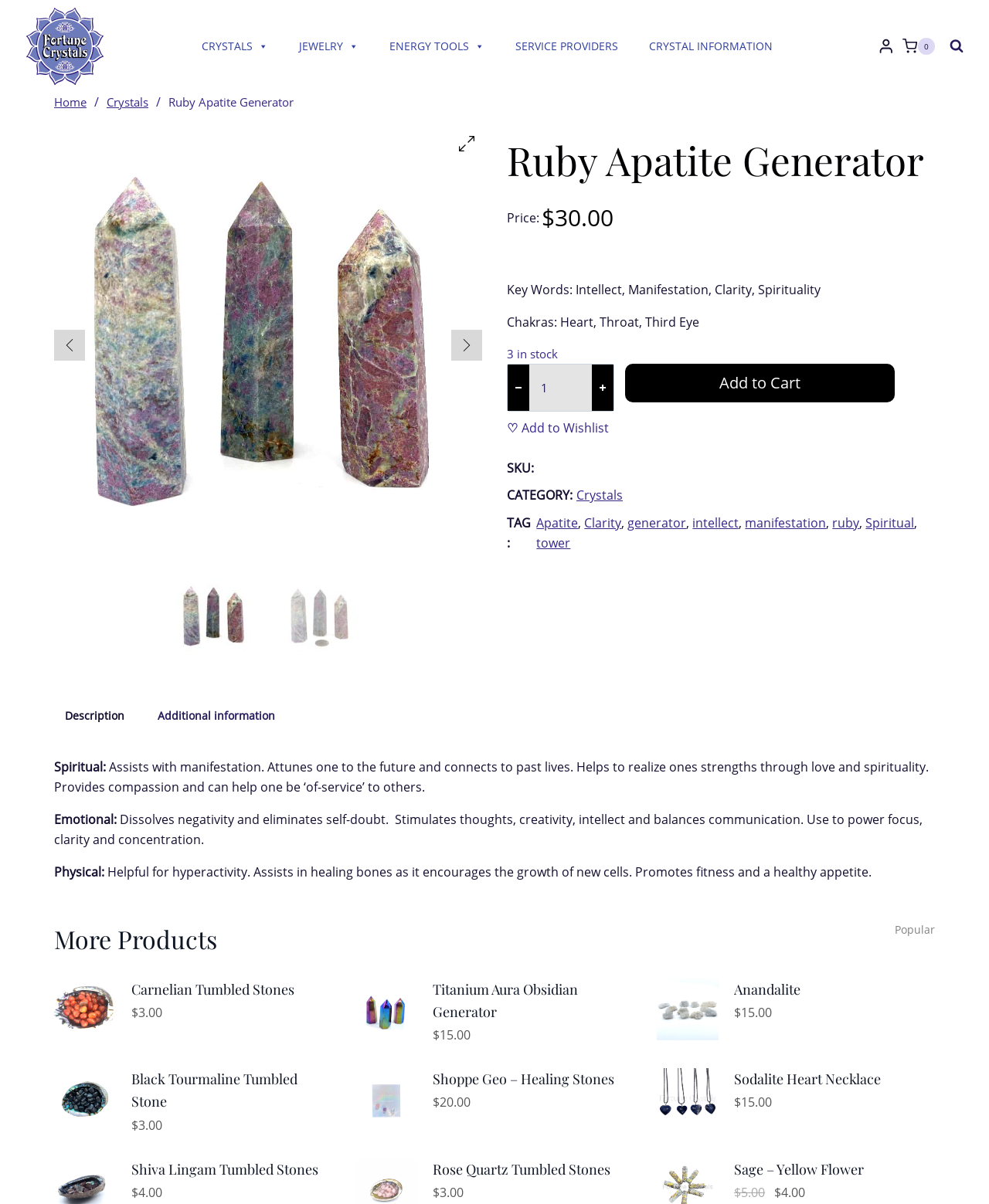Create a detailed narrative describing the layout and content of the webpage.

This webpage is about a product called Ruby Apatite Generator, which is a type of crystal. At the top of the page, there is a navigation menu with links to "CRYSTALS", "JEWELRY", "ENERGY TOOLS", "SERVICE PROVIDERS", and "CRYSTAL INFORMATION". On the right side of the navigation menu, there are buttons for "Account", "Shopping Cart", and "View Search Form".

Below the navigation menu, there is a breadcrumb navigation showing the current location as "Home > Crystals > Ruby Apatite Generator". On the left side of the breadcrumb navigation, there is a small image.

The main content of the page is divided into two sections. The left section displays the product information, including the product name, price, and a brief description. There is also a quantity selector and an "Add to Cart" button. Below the product information, there are links to "♡ Add to Wishlist" and "Alternative:".

The right section of the main content displays a tab list with two tabs: "Description" and "Additional information". The "Description" tab is selected by default and displays a detailed description of the product, including its spiritual, emotional, and physical properties. The description is divided into three sections with headings "Spiritual:", "Emotional:", and "Physical:".

Below the tab list, there is a section titled "More Products" with links to other products, including "Popular" and three specific products: "Carnelian Tumbled Stones", "Titanium Aura Obsidian Generator", and "Anandalite". Each product is displayed with an image, a heading, and a price.